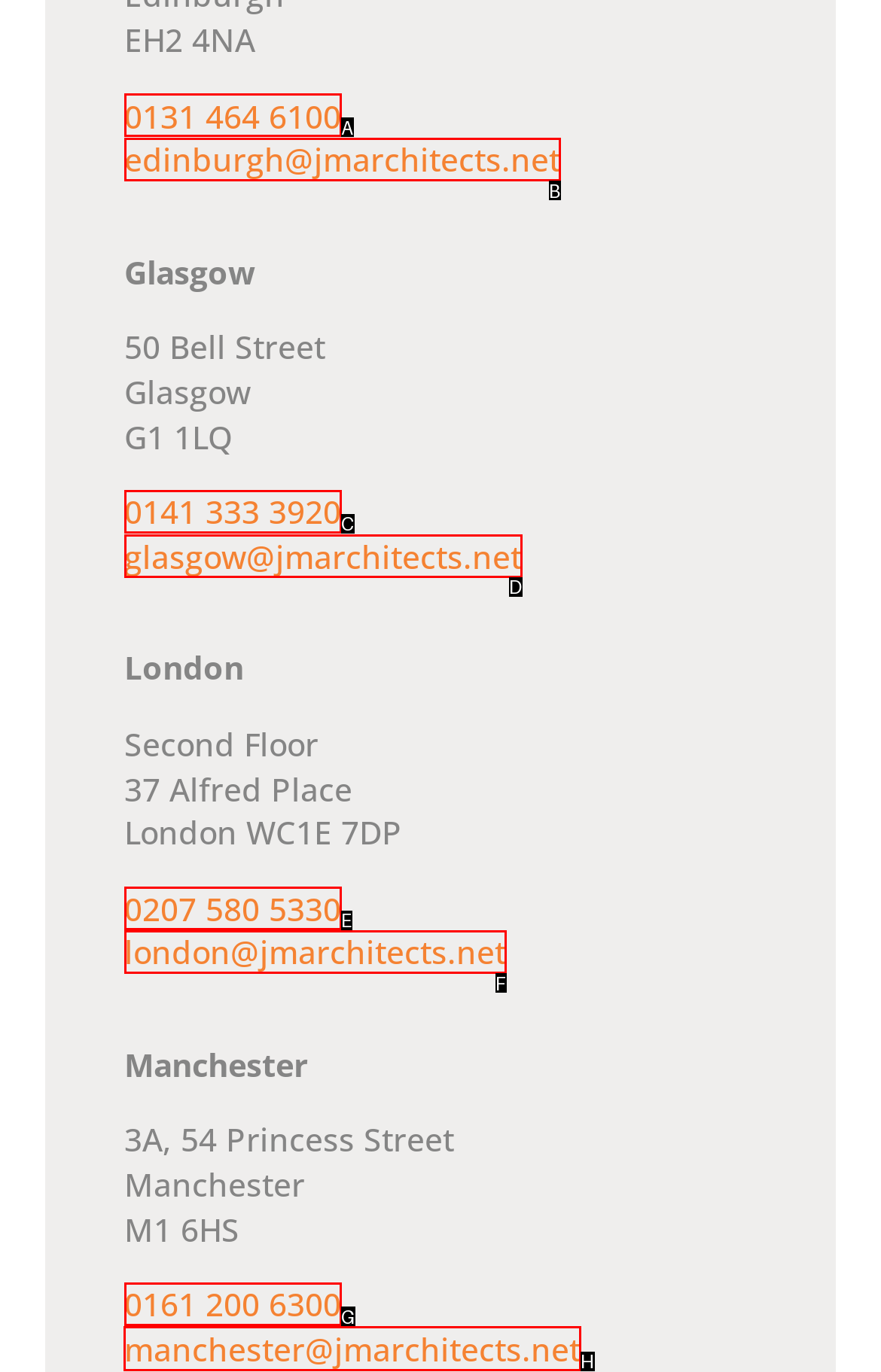Point out which HTML element you should click to fulfill the task: Email the Manchester office.
Provide the option's letter from the given choices.

H